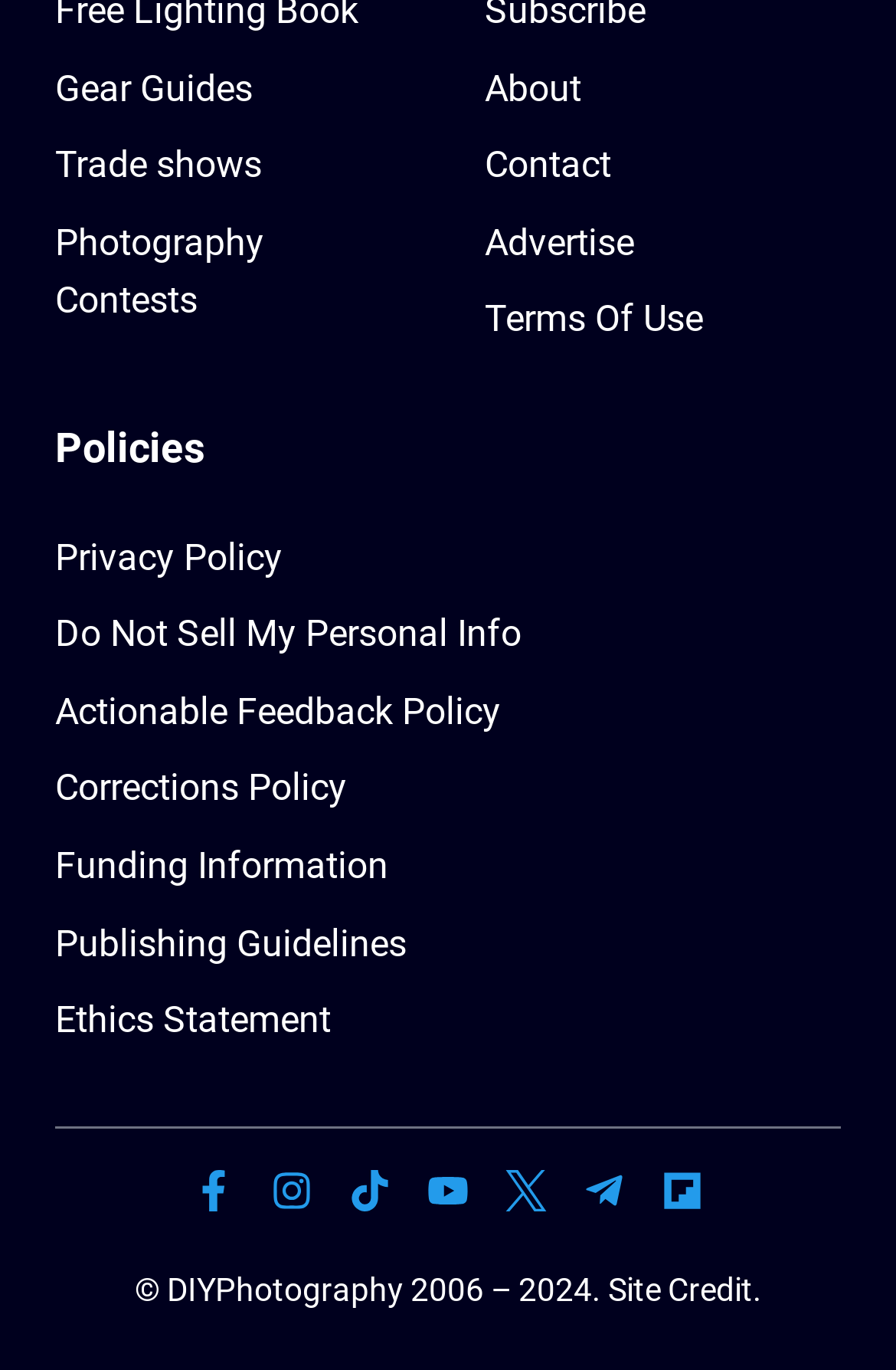Please determine the bounding box coordinates, formatted as (top-left x, top-left y, bottom-right x, bottom-right y), with all values as floating point numbers between 0 and 1. Identify the bounding box of the region described as: Gear Guides

[0.062, 0.375, 0.282, 0.418]